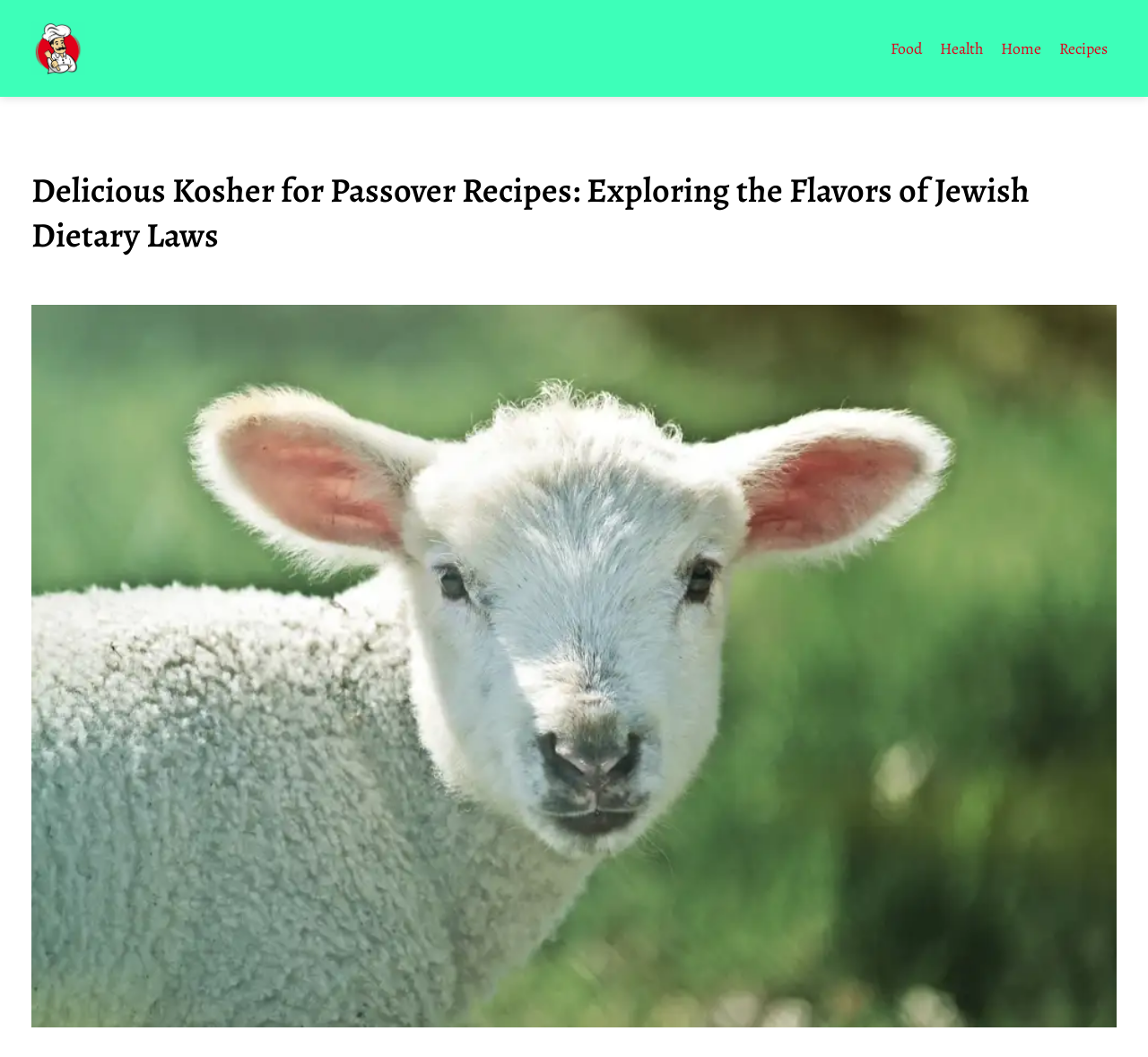Please provide the bounding box coordinates for the UI element as described: "Health". The coordinates must be four floats between 0 and 1, represented as [left, top, right, bottom].

[0.811, 0.031, 0.864, 0.06]